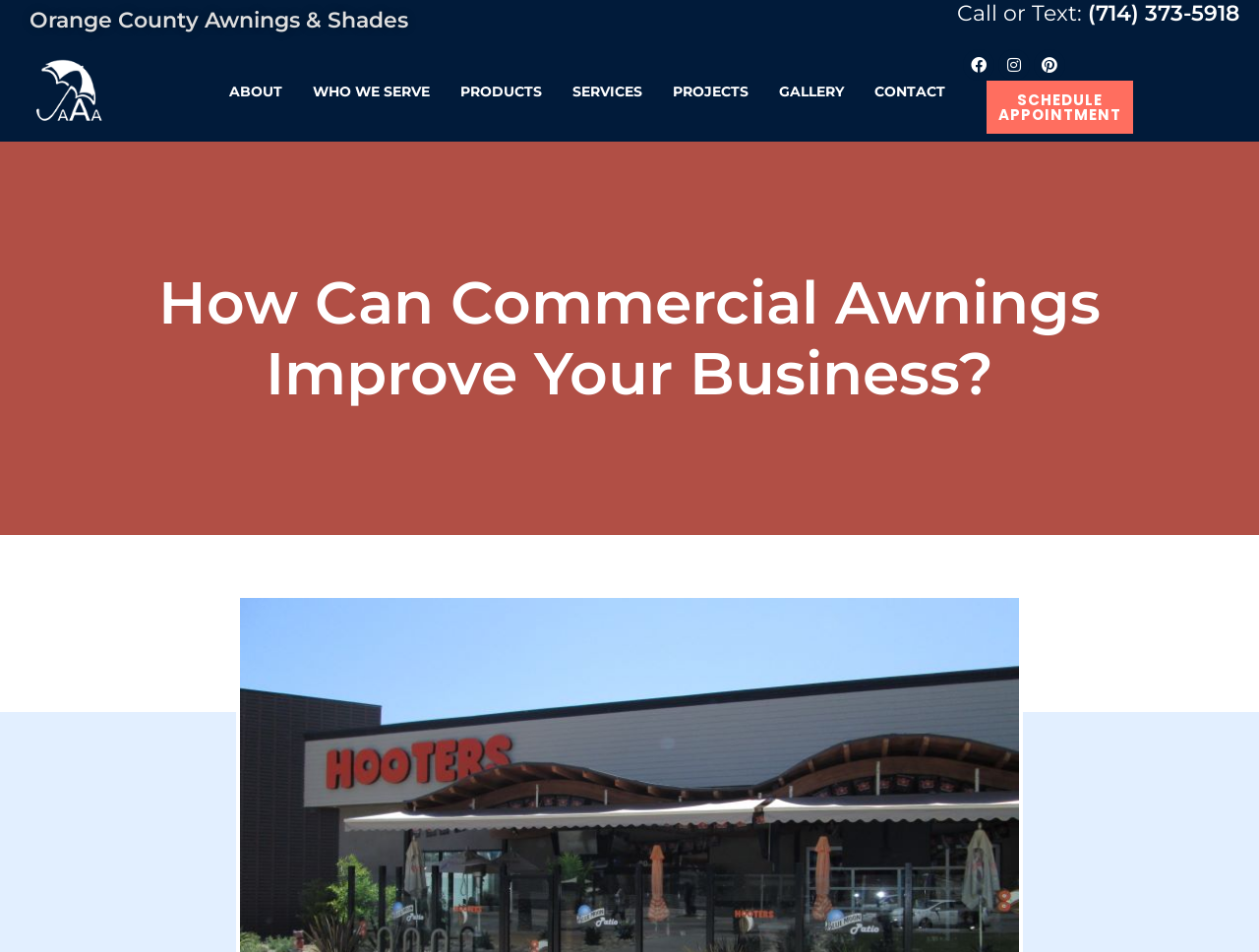What is the phone number to call or text?
Using the picture, provide a one-word or short phrase answer.

(714) 373-5918